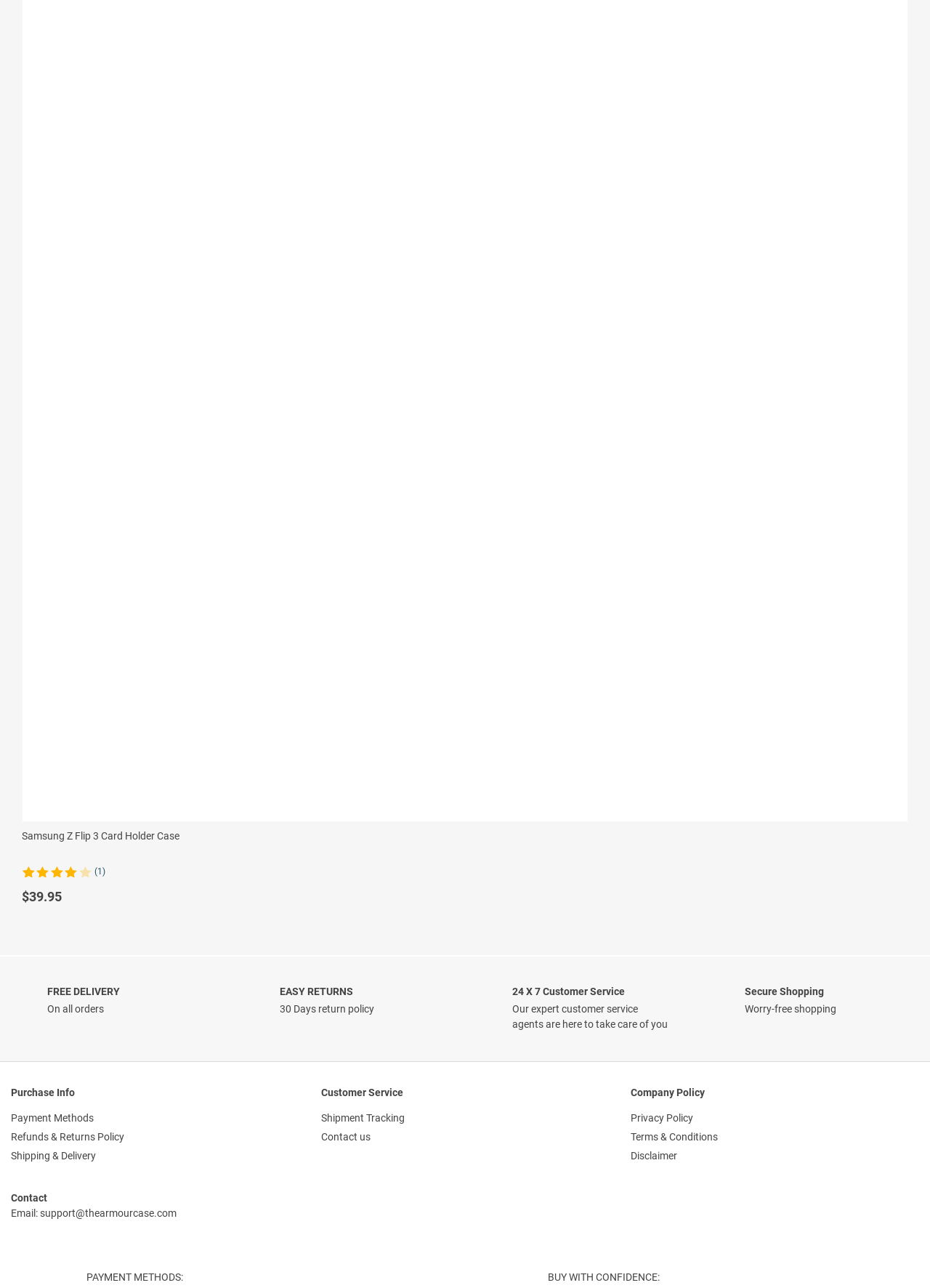What is the customer rating of the Samsung Z Flip 3 Card Holder Case?
Using the image as a reference, answer the question in detail.

The customer rating of the Samsung Z Flip 3 Card Holder Case can be found in the product description section, where it is listed as 'Rated 4.00 out of 5'.